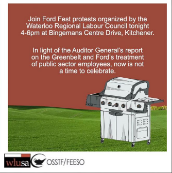Answer this question using a single word or a brief phrase:
What is the symbolic representation in the graphic?

Barbecue grill